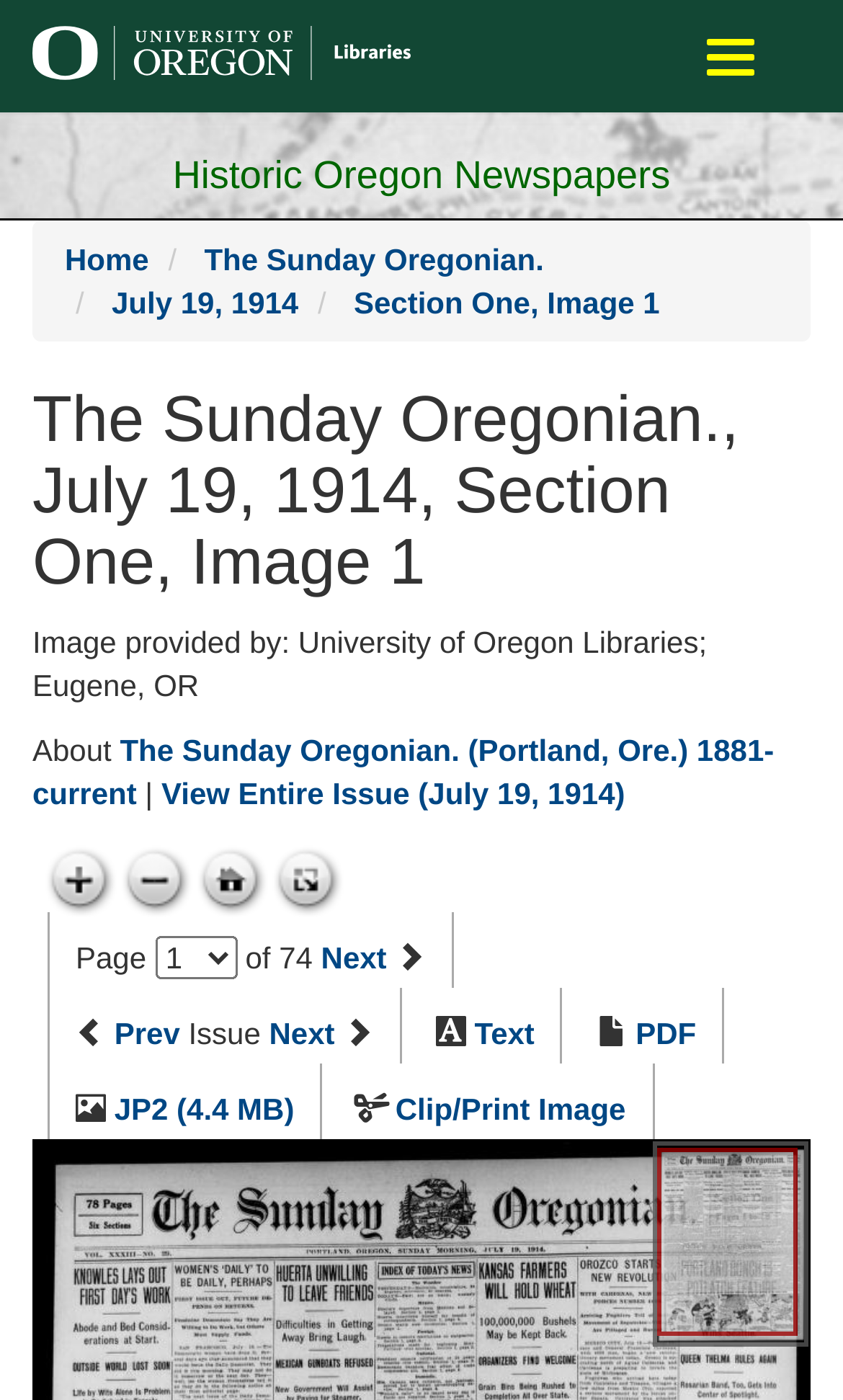Generate a thorough caption that explains the contents of the webpage.

This webpage is dedicated to Historic Oregon News, specifically showcasing an archived newspaper issue from July 19, 1914, titled "The Sunday Oregonian." At the top left, there is a link to the University of Oregon Libraries, accompanied by an image of the same name. Next to it, a button labeled "Toggle navigation" is present. 

On the same horizontal level, a heading "Historic Oregon Newspapers" is displayed, followed by a series of links: "Home", "The Sunday Oregonian.", "July 19, 1914", and "Section One, Image 1". 

Below these links, a larger heading "The Sunday Oregonian., July 19, 1914, Section One, Image 1" is displayed. Underneath, there is a static text "Image provided by: University of Oregon Libraries; Eugene, OR" and another static text "About". 

To the right of the "About" text, a link "The Sunday Oregonian. (Portland, Ore.) 1881-current" is present, followed by a vertical line and a link "View Entire Issue (July 19, 1914)". 

Further down, there are four generic elements with images: "Zoom in", "Zoom out", "Go home", and "Toggle full page". 

Below these elements, a static text "Page" is displayed, accompanied by a combobox and a static text "of 74". A link "Next page" is situated to the right. 

On the same horizontal level, there are links to "Previous issue", "Next issue", and "Text", as well as "PDF" and "JP2 (4.4 MB)" options. A link "Clip/Print Image" is also present. 

At the bottom right, a canvas element occupies a significant portion of the screen.